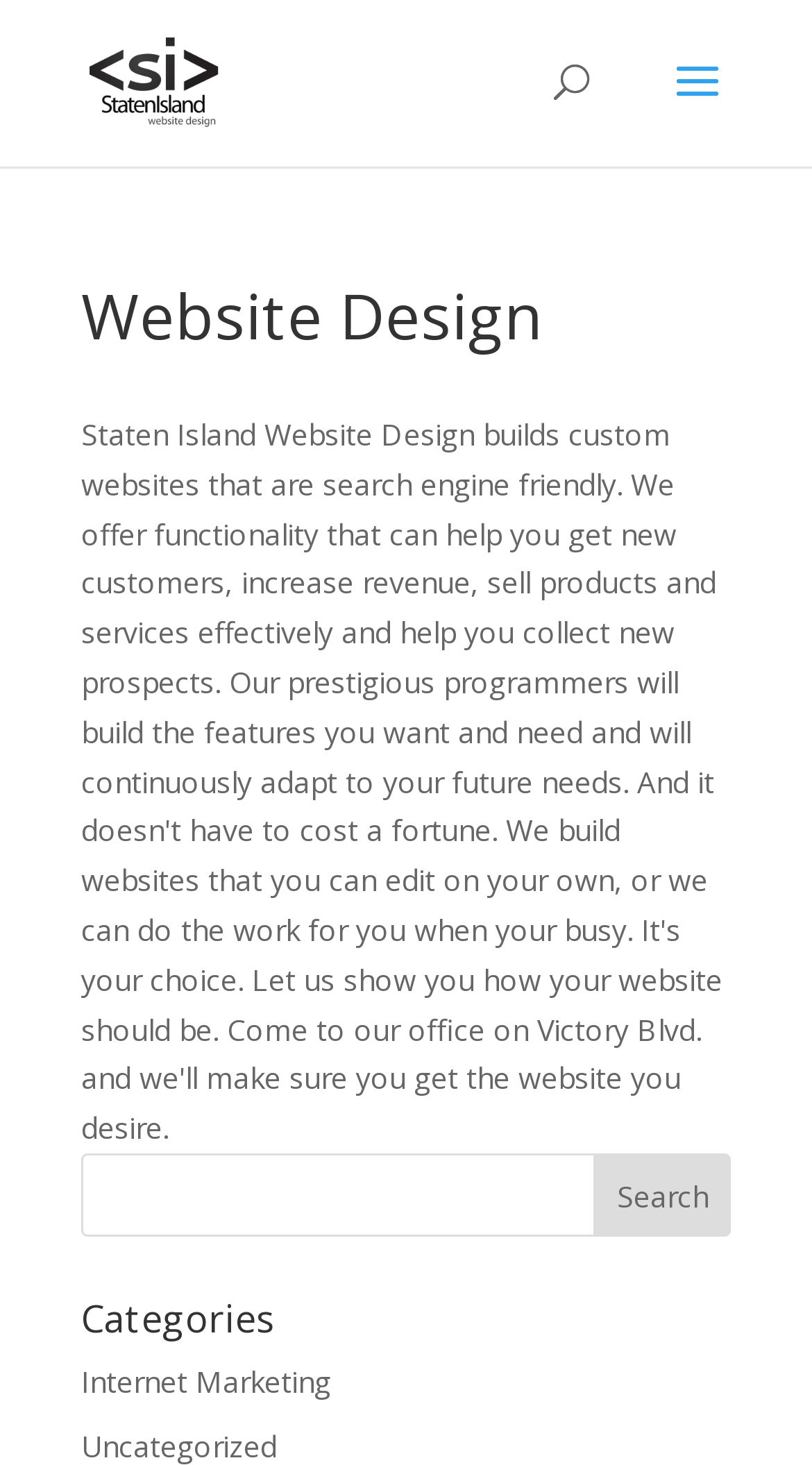Construct a comprehensive caption that outlines the webpage's structure and content.

The webpage is about website design, specifically focused on Staten Island website design. At the top, there is a prominent link and image with the same text "Staten Island Website Design", which suggests that this is the main topic of the webpage. 

Below this, there is a search bar that spans across most of the width of the page, indicating that users can search for specific content on the webpage. 

The main content of the webpage is an article that takes up most of the page's real estate. The article is headed by a title "Website Design", which is a clear indication of the webpage's focus. 

At the bottom of the article, there is another search bar, accompanied by a textbox and a "Search" button, allowing users to search for specific content within the article. 

Finally, at the very bottom of the page, there is a heading "Categories" followed by a link to "Internet Marketing", which suggests that the webpage may have other related categories or topics.